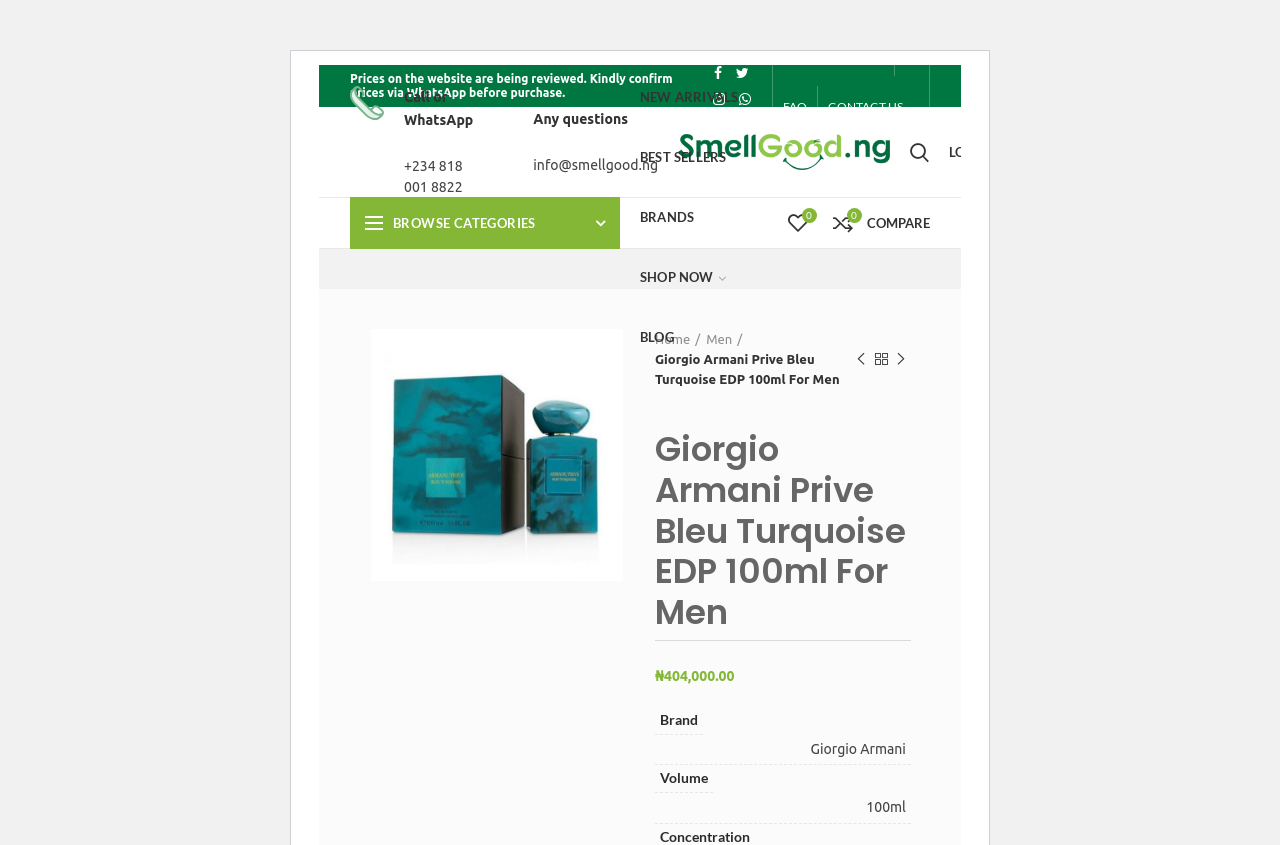Construct a comprehensive description capturing every detail on the webpage.

This webpage is about a product, Giorgio Armani Prive Bleu Turquoise EDP 100ml For Men, on an e-commerce website called SmellGood.ng. At the top of the page, there is a notification stating that prices on the website are being reviewed and customers should confirm prices via WhatsApp before making a purchase. Below this notification, there are social media links to Facebook, Twitter, Instagram, and WhatsApp.

On the top-right corner, there are links to NEWSLETTER, FAQ, and CONTACT US. Next to these links, there is a search bar and icons for My account, Shopping cart, and My Wishlist. Below these icons, there are links to browse categories, including NEW ARRIVALS, BEST SELLERS, BRANDS, and SHOP NOW.

On the left side of the page, there is a product image, and below it, there is a call-to-action to call or WhatsApp a phone number for any questions. The website's logo, SmellGood.ng, is displayed prominently above the product image.

The product details are displayed in a table format, with rows for Brand, Volume, and Concentration. The brand is Giorgio Armani, the volume is 100ml, and the concentration is Eau de Parfum. The product name and price, ₦404,000.00, are displayed above the table.

There is a breadcrumb navigation menu above the product details, showing the path from Home to Men to the current product page. There are also links to previous and next products.